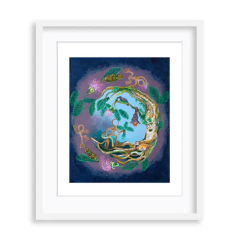Provide a brief response to the question using a single word or phrase: 
What is the background color of the artwork?

Deep blue and purple